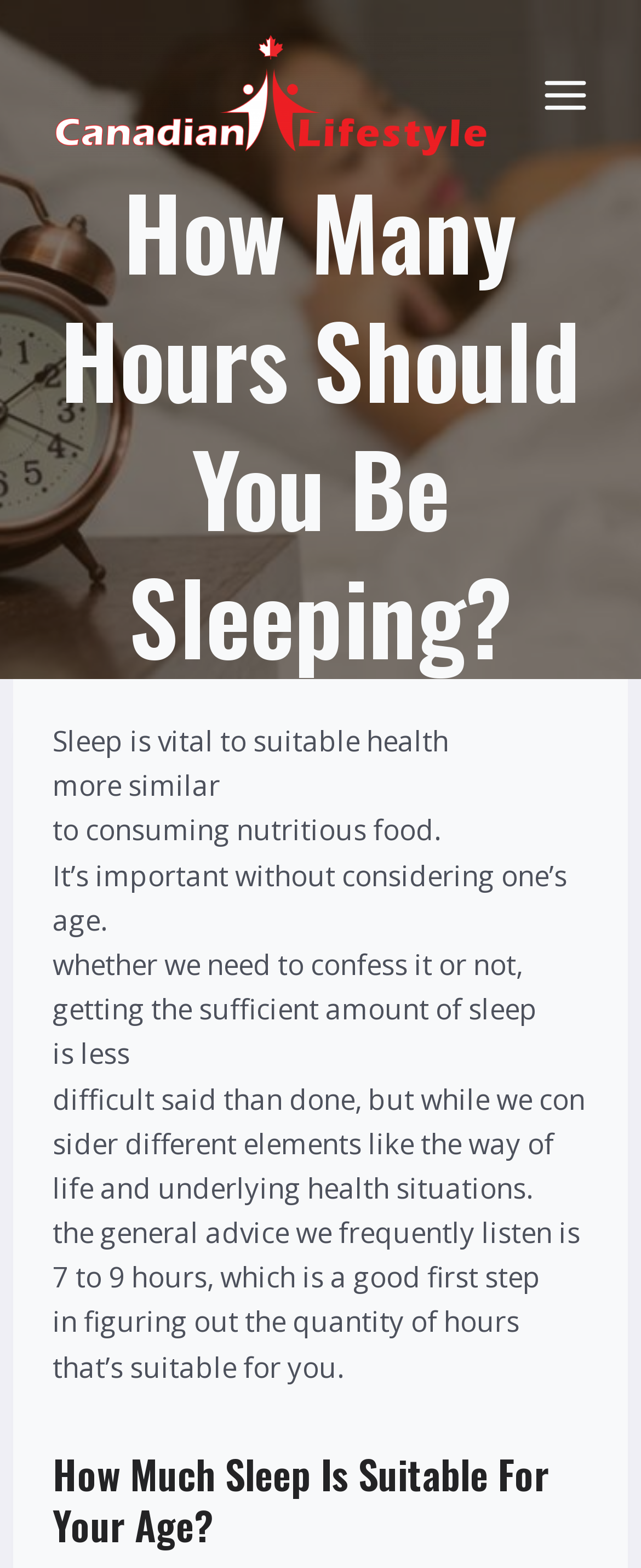Predict the bounding box of the UI element based on the description: "alt="Canadian Life Style"". The coordinates should be four float numbers between 0 and 1, formatted as [left, top, right, bottom].

[0.077, 0.021, 0.767, 0.101]